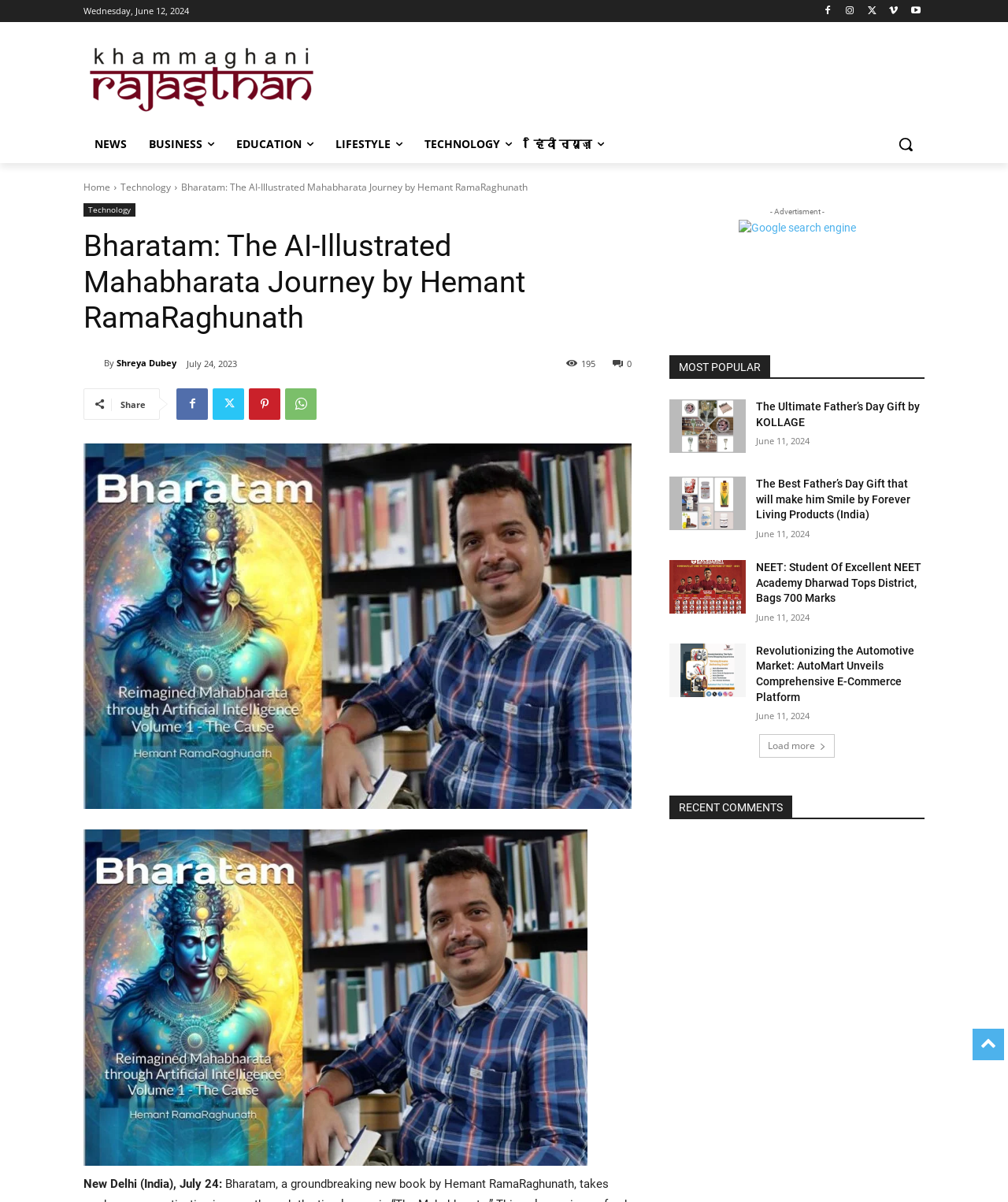Determine the bounding box coordinates of the section I need to click to execute the following instruction: "Browse recent posts". Provide the coordinates as four float numbers between 0 and 1, i.e., [left, top, right, bottom].

None